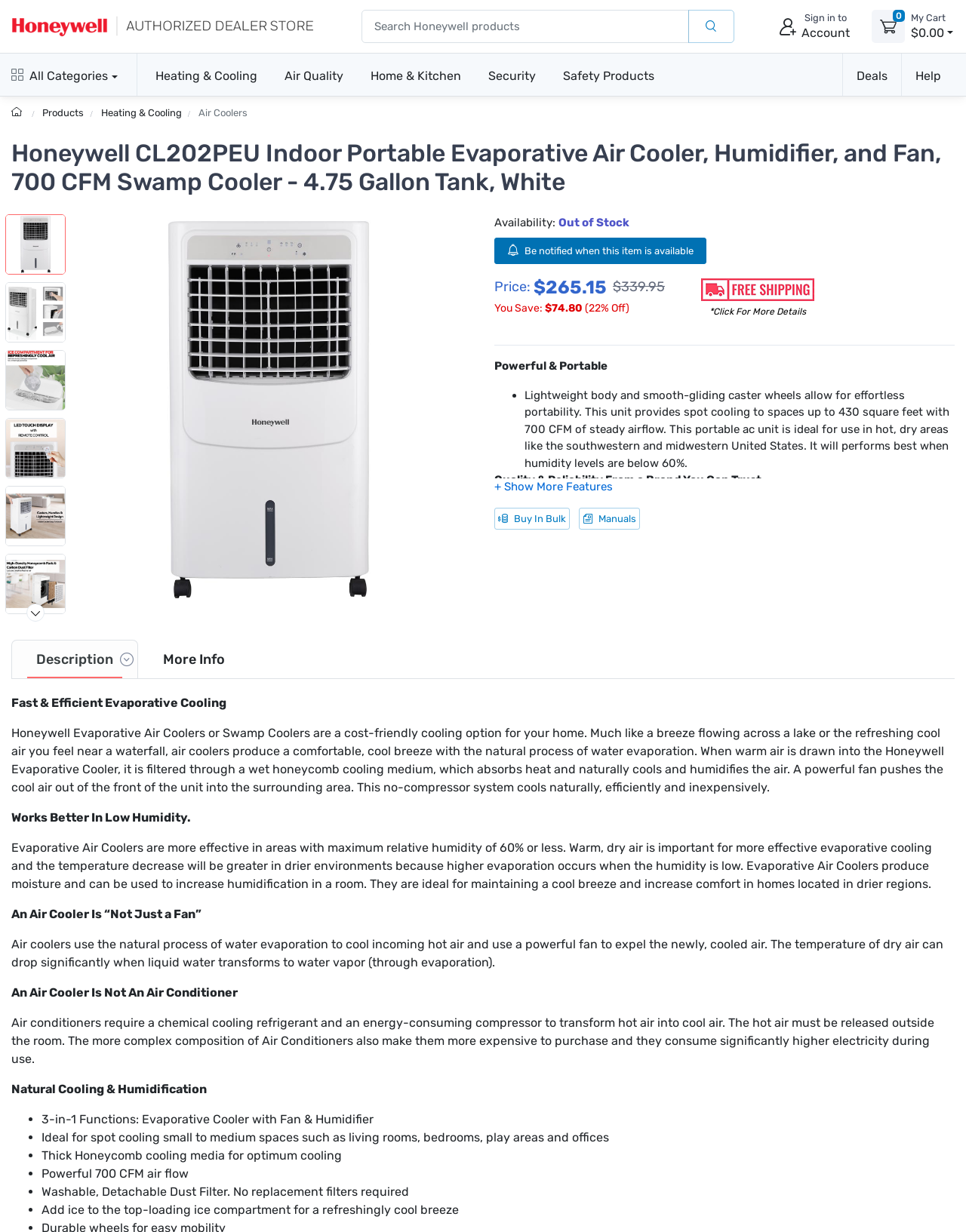What is the price of the product?
Provide a comprehensive and detailed answer to the question.

The price of the product is obtained from the static text element with the text '$265.15' which is located below the 'Price:' label.